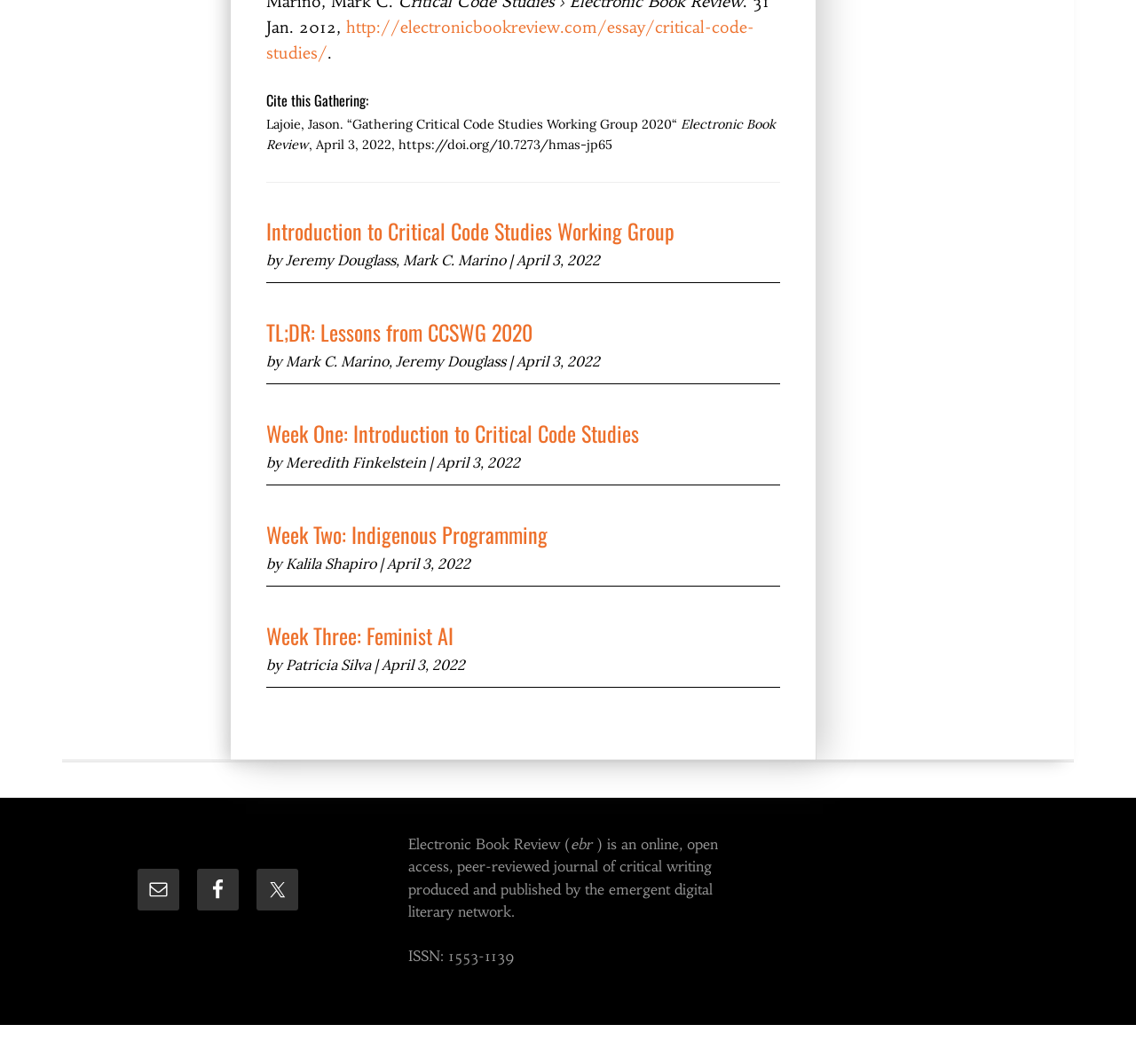Locate the bounding box for the described UI element: "Week Two: Indigenous Programming". Ensure the coordinates are four float numbers between 0 and 1, formatted as [left, top, right, bottom].

[0.234, 0.487, 0.482, 0.517]